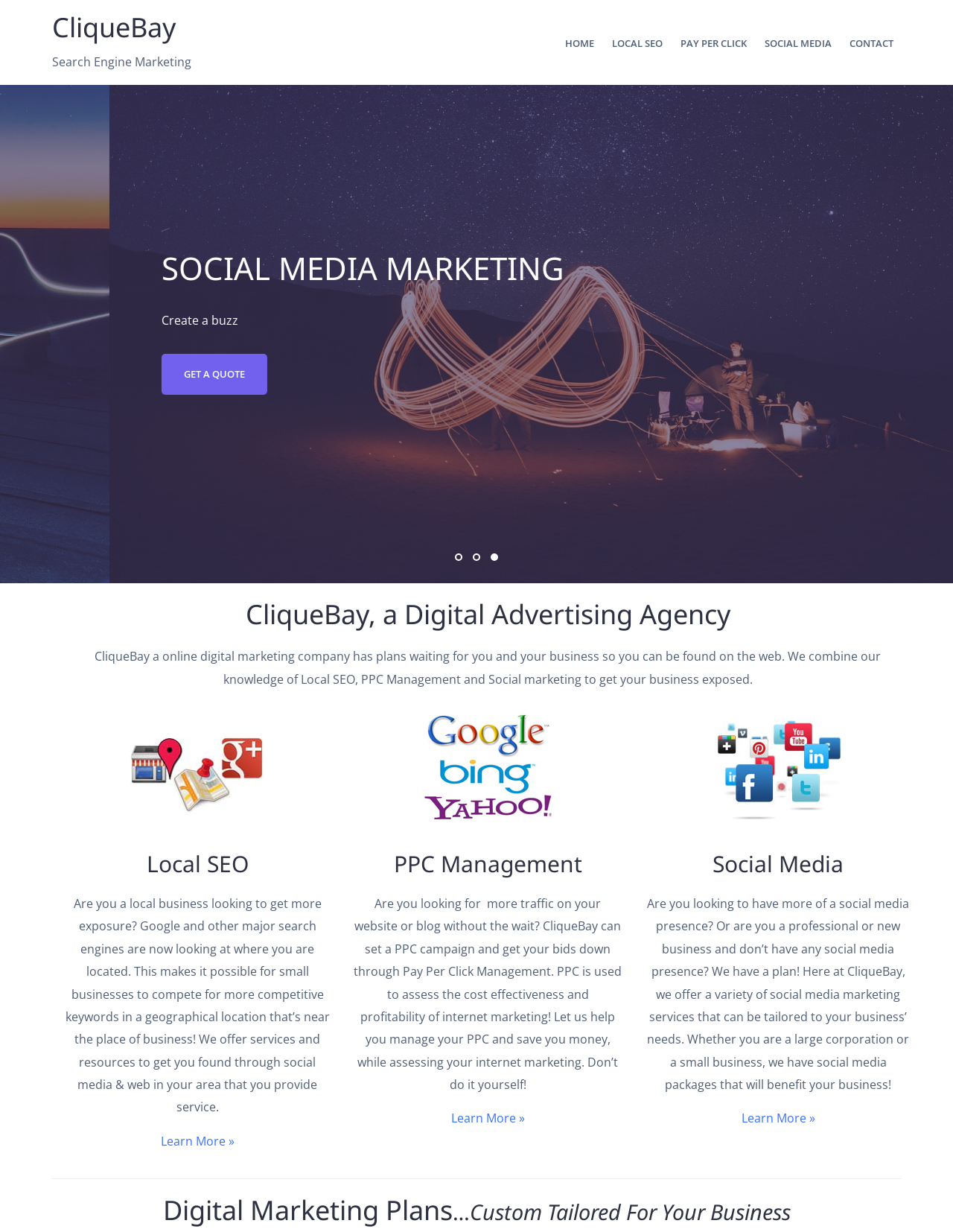Find the bounding box coordinates for the element that must be clicked to complete the instruction: "Click on the 'HOME' link". The coordinates should be four float numbers between 0 and 1, indicated as [left, top, right, bottom].

[0.593, 0.028, 0.623, 0.042]